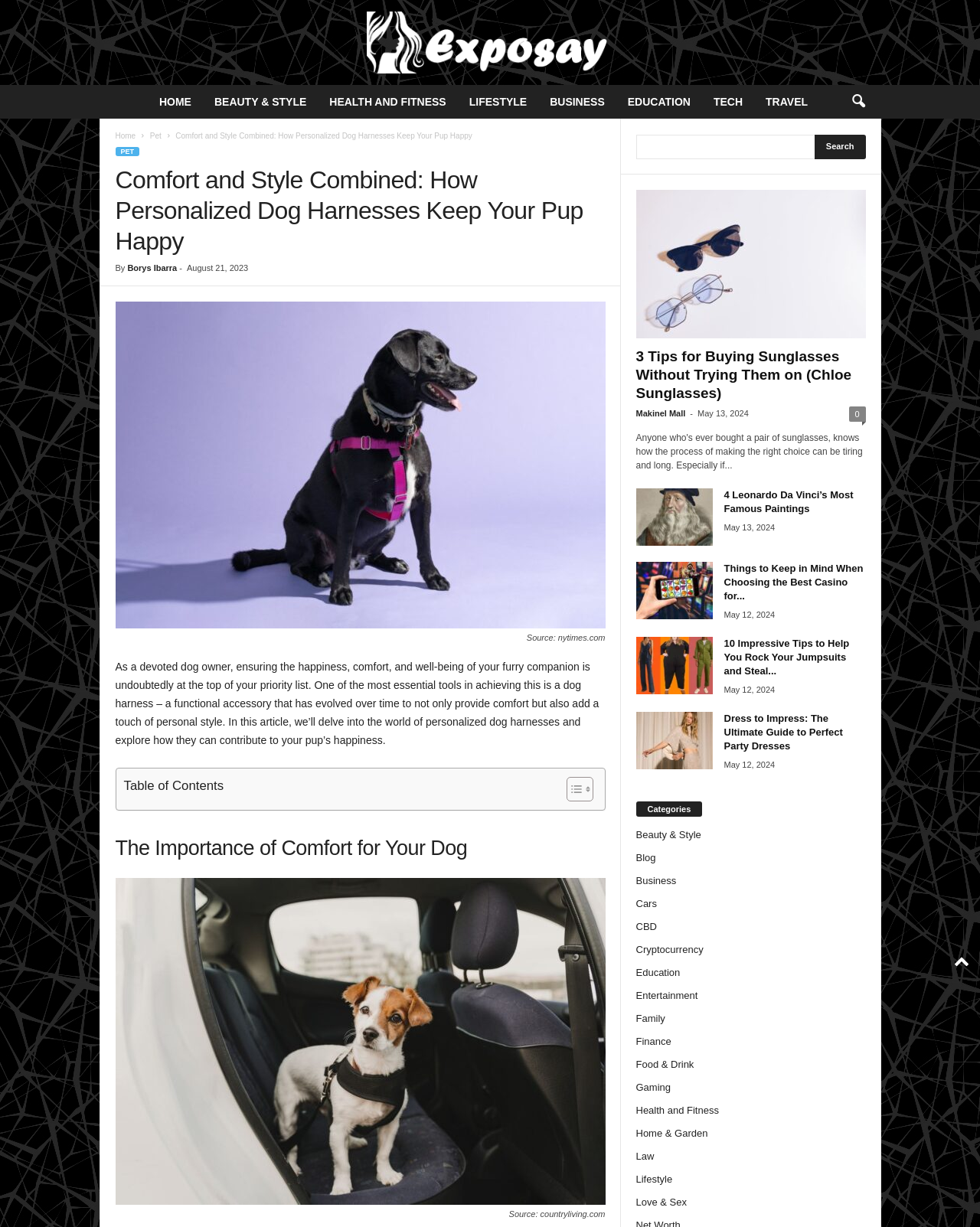Identify the coordinates of the bounding box for the element that must be clicked to accomplish the instruction: "View the image of 'Personalized Dog Harnesses Keep Your Pup Happy'".

[0.118, 0.245, 0.618, 0.512]